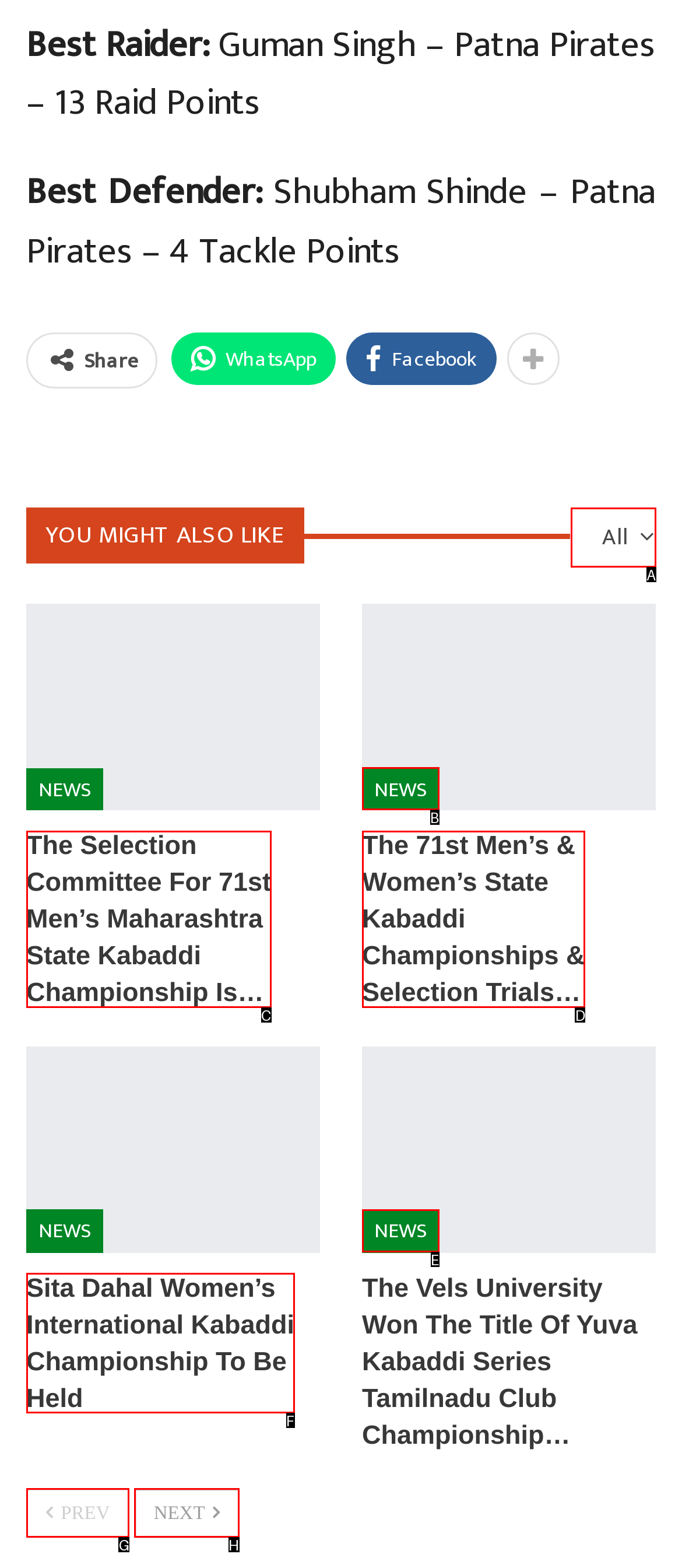Please identify the UI element that matches the description: NEWS
Respond with the letter of the correct option.

B